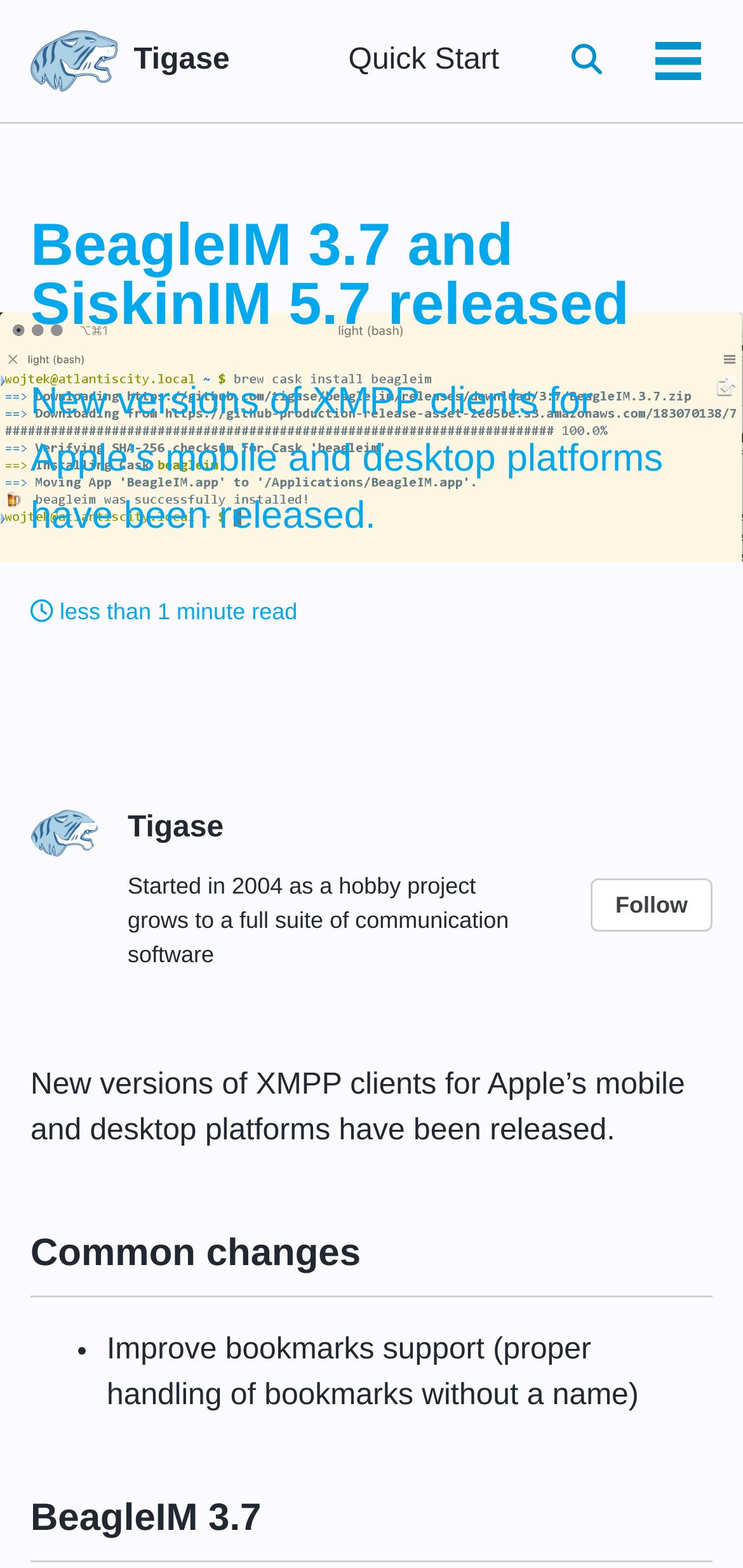Please identify the primary heading on the webpage and return its text.

BeagleIM 3.7 and SiskinIM 5.7 released